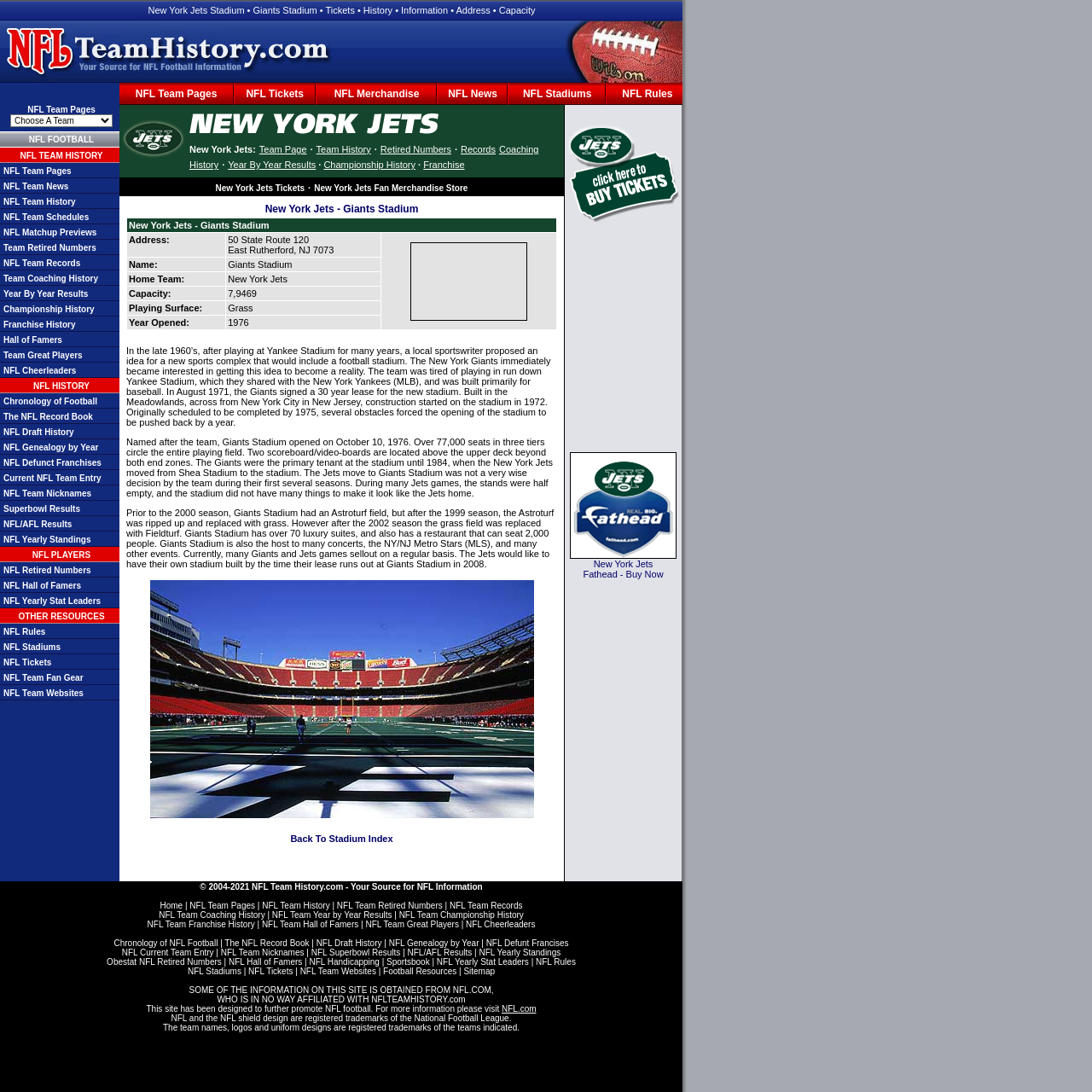Please locate and generate the primary heading on this webpage.

New York Jets - Giants Stadium